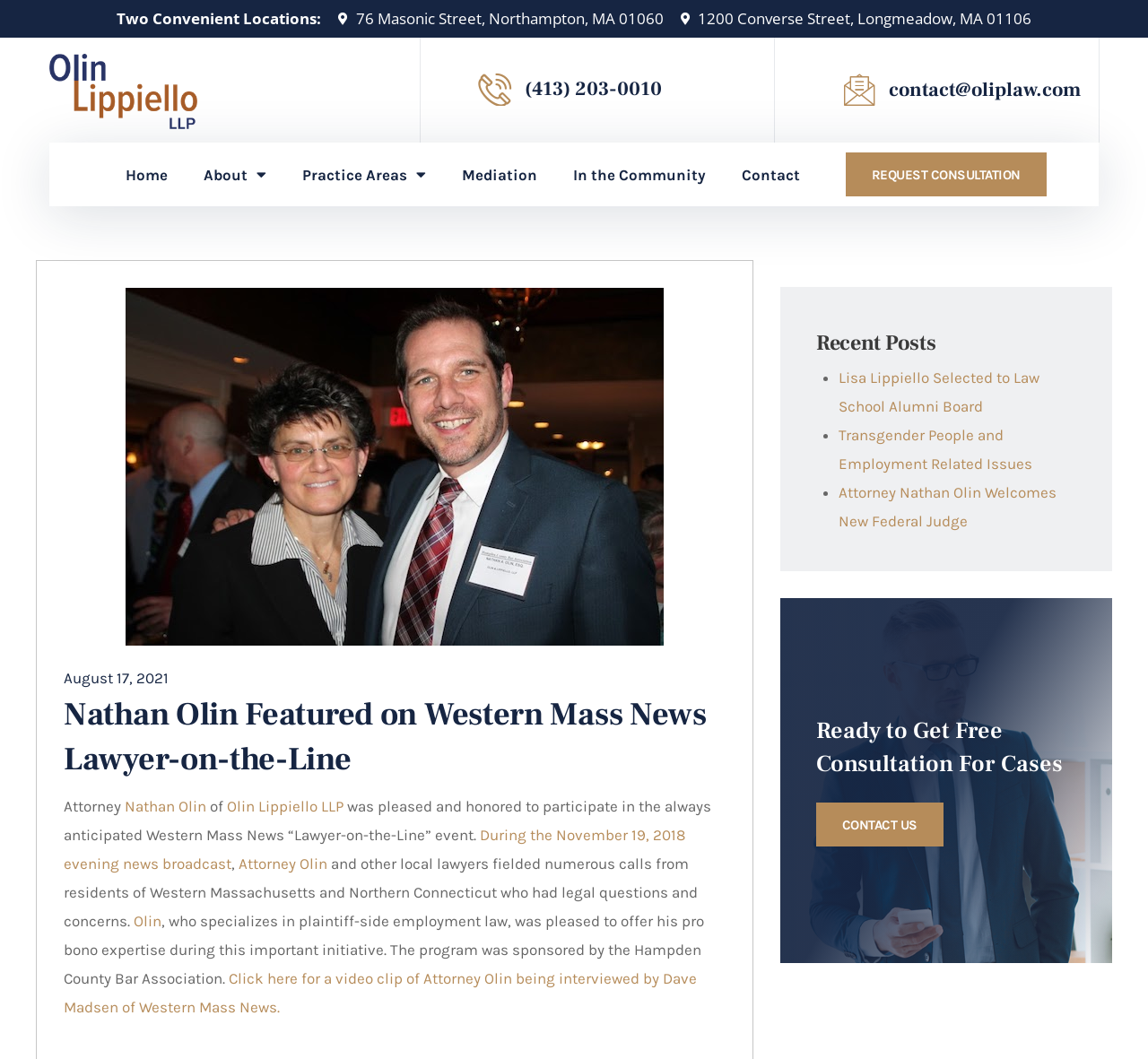Locate the bounding box coordinates of the clickable part needed for the task: "Read about Lisa Lippiello's selection to Law School Alumni Board".

[0.73, 0.348, 0.905, 0.392]